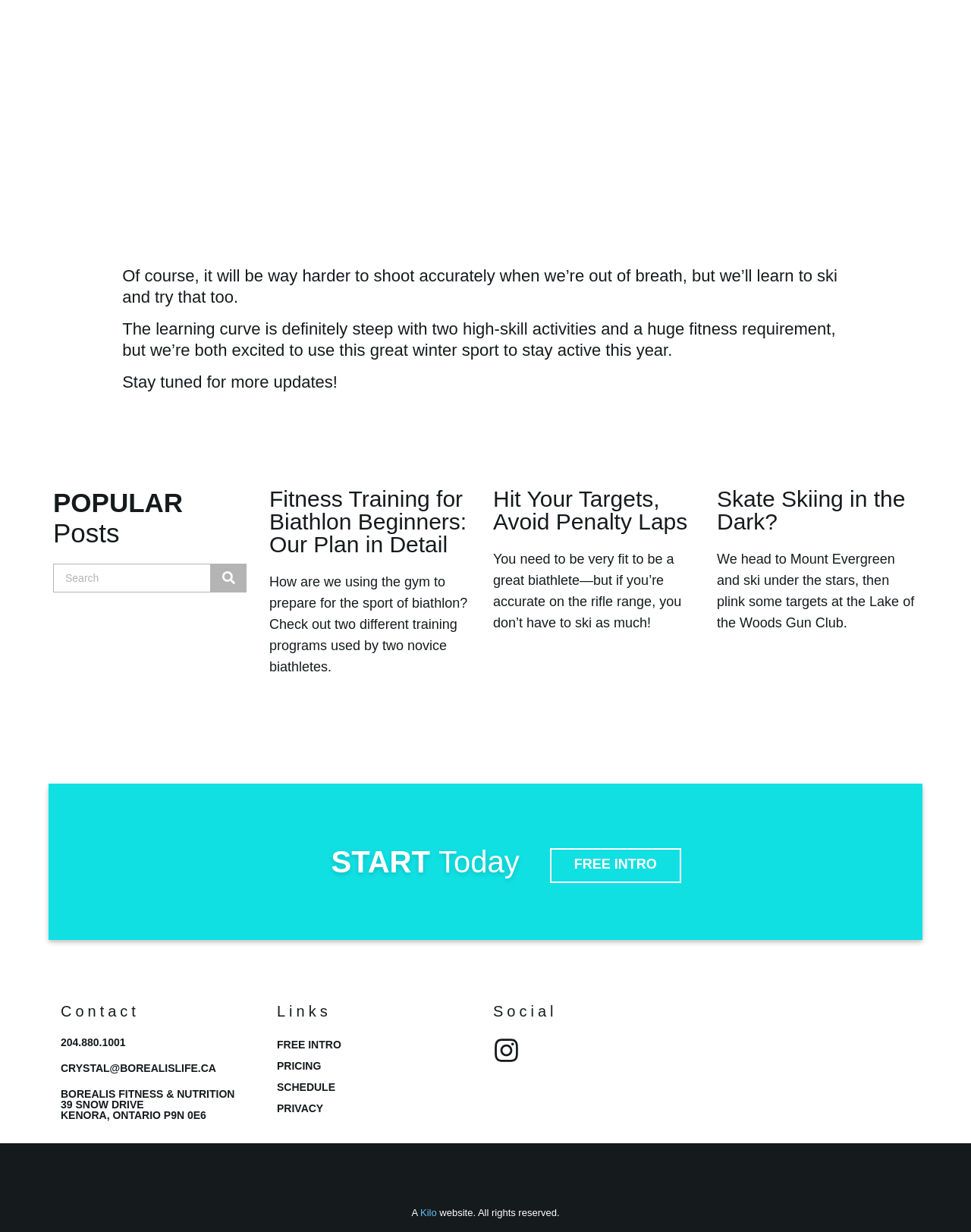Specify the bounding box coordinates for the region that must be clicked to perform the given instruction: "Contact via email".

[0.062, 0.862, 0.223, 0.872]